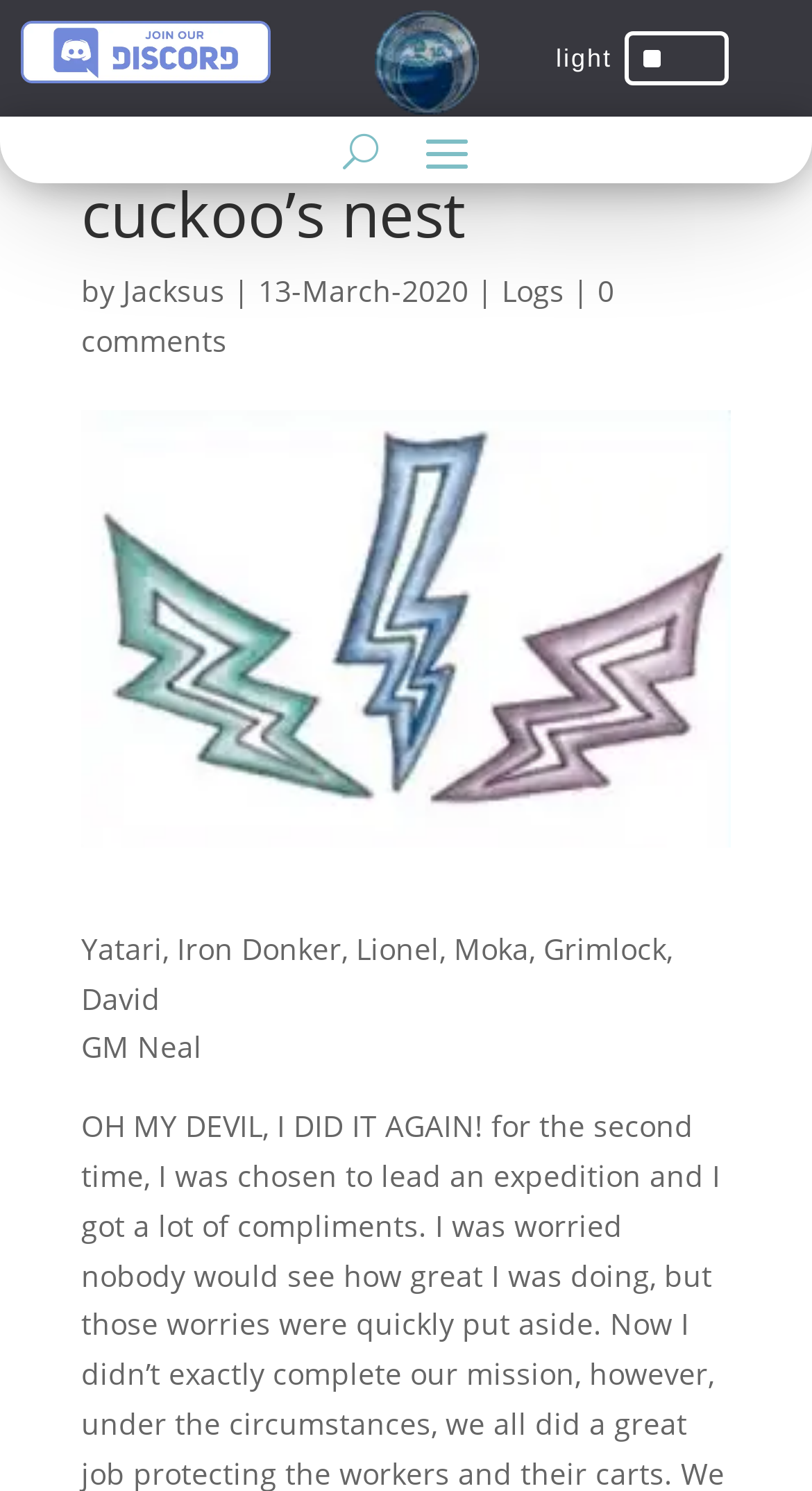Bounding box coordinates are to be given in the format (top-left x, top-left y, bottom-right x, bottom-right y). All values must be floating point numbers between 0 and 1. Provide the bounding box coordinate for the UI element described as: Jacksus

[0.151, 0.182, 0.277, 0.208]